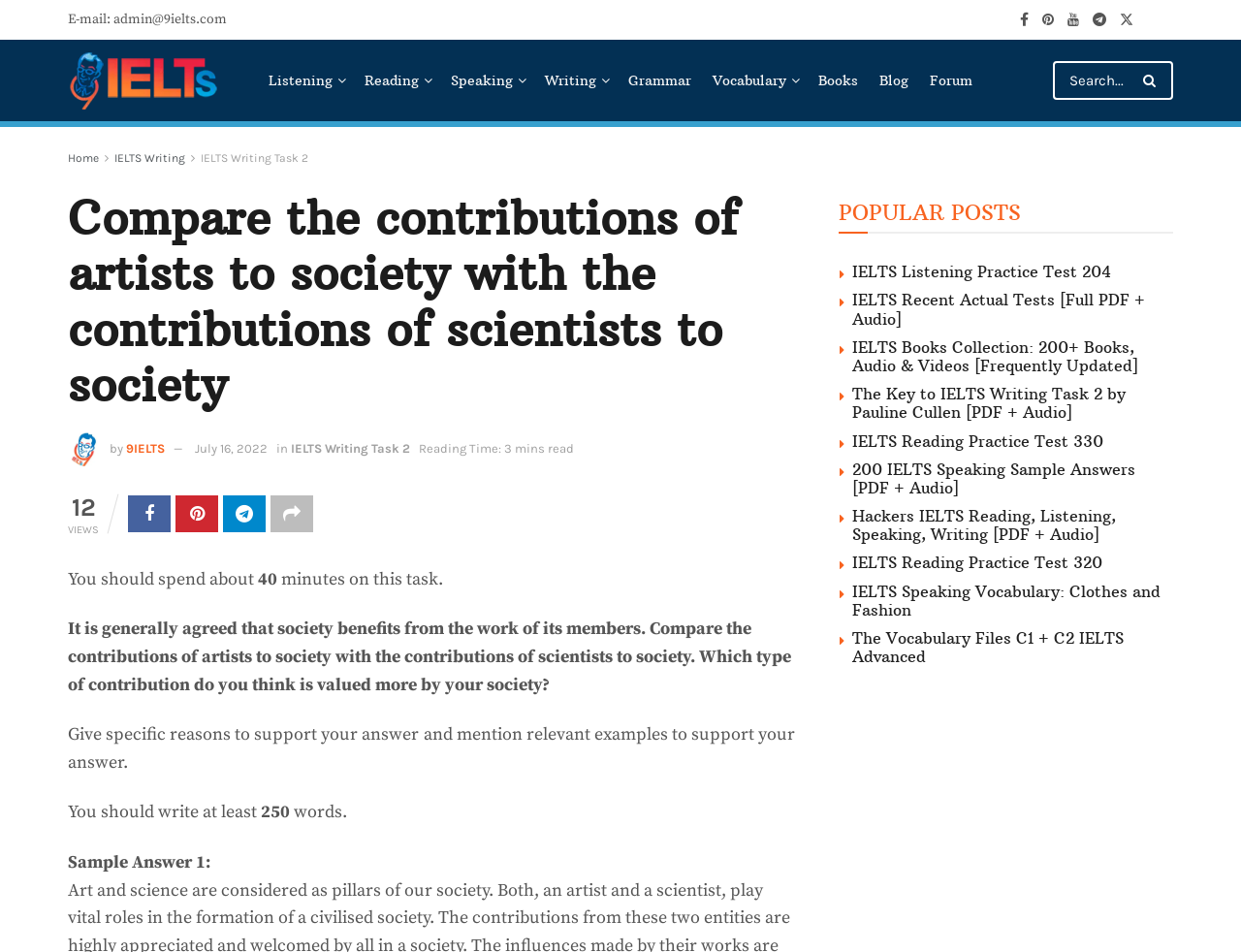Extract the bounding box coordinates for the UI element described by the text: "IELTS Writing". The coordinates should be in the form of [left, top, right, bottom] with values between 0 and 1.

[0.092, 0.159, 0.149, 0.173]